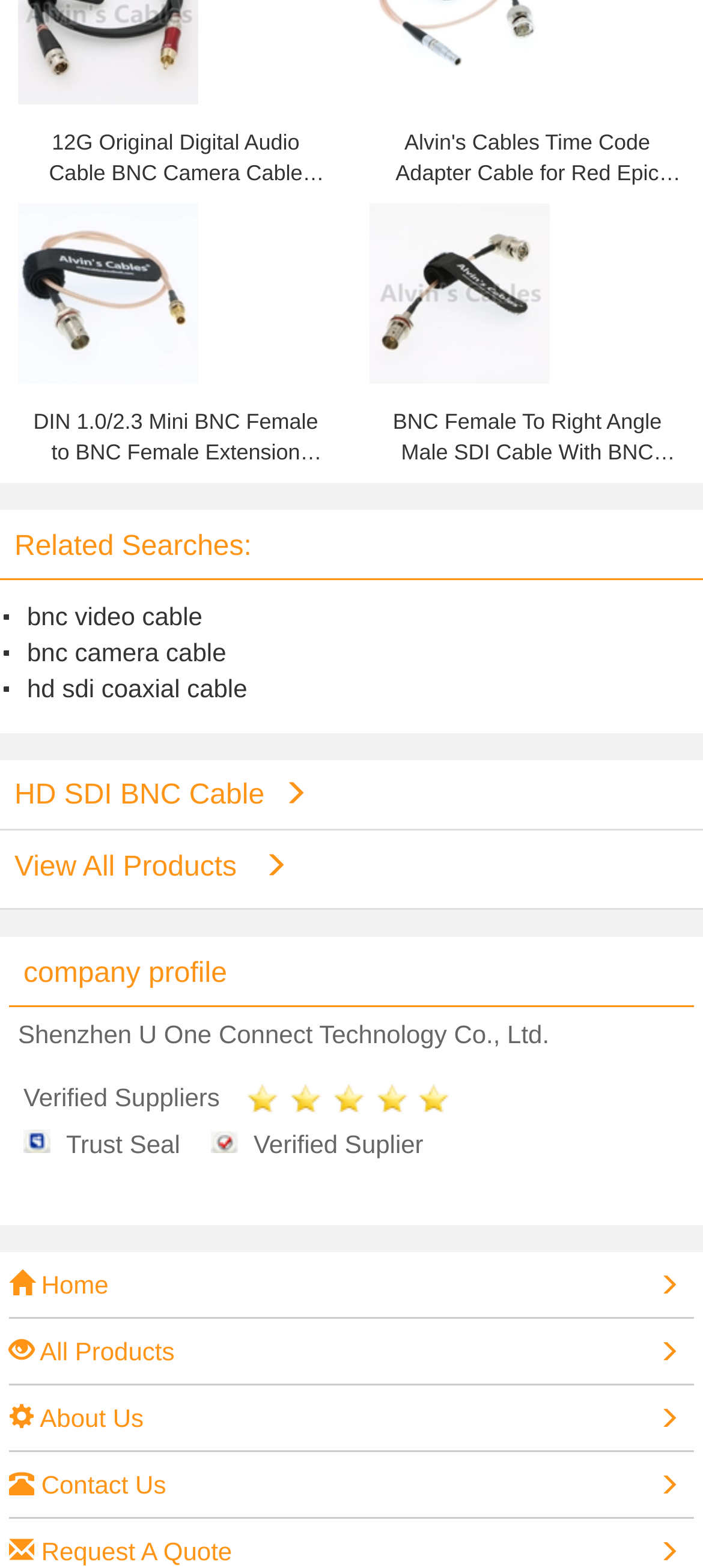How many product links are on this page?
Based on the visual information, provide a detailed and comprehensive answer.

I counted the number of link elements on the page that appear to be product links, which are [117], [118], [123], [124], [216], [217], [218]. There are 7 links in total, but [124] is a 'View All Products' link, so I excluded it. Therefore, there are 6 product links on this page.